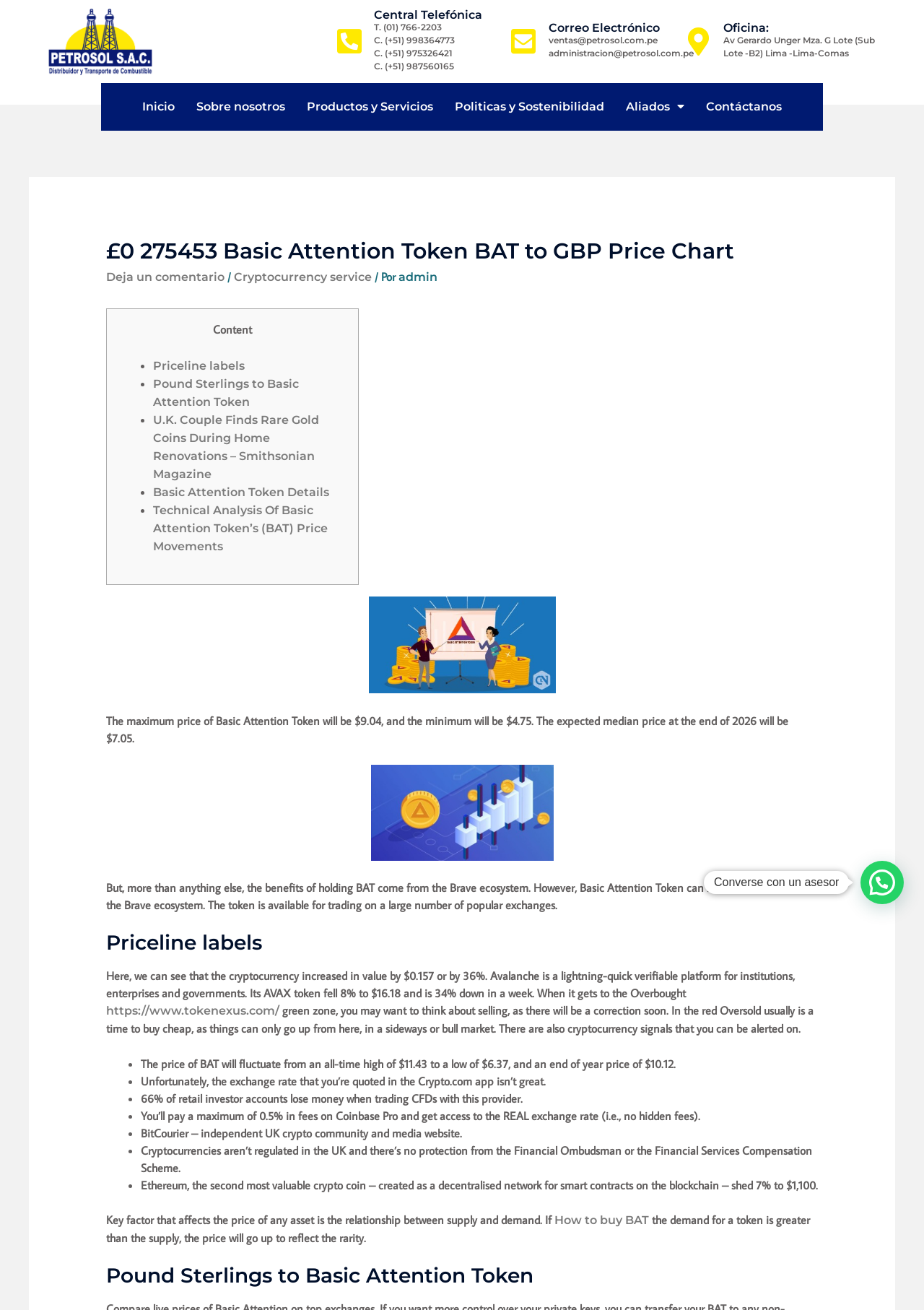Identify the bounding box coordinates of the area you need to click to perform the following instruction: "Click on 'Deja un comentario'".

[0.115, 0.206, 0.243, 0.217]